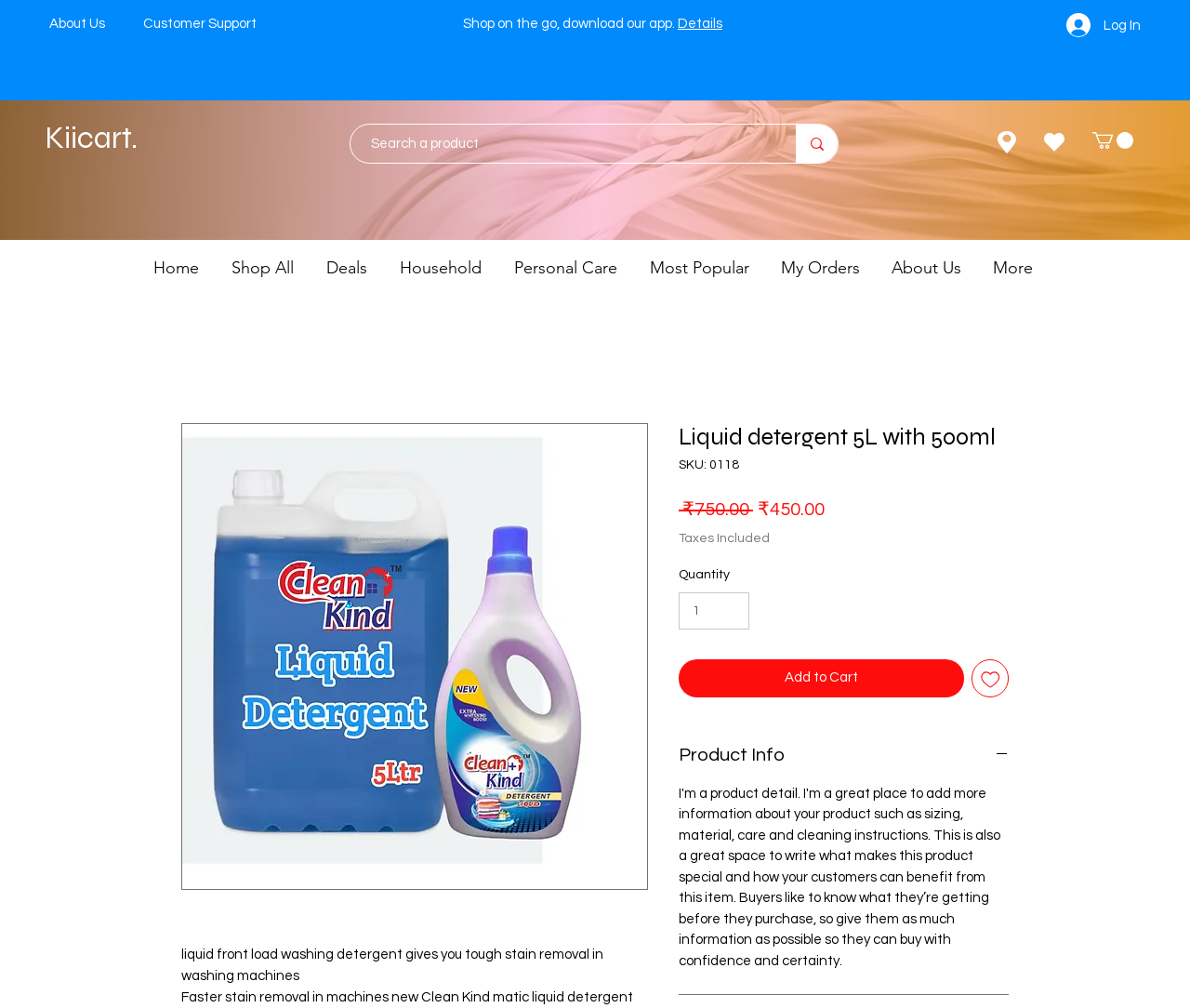What is the minimum quantity of the product that can be purchased?
From the image, respond with a single word or phrase.

1